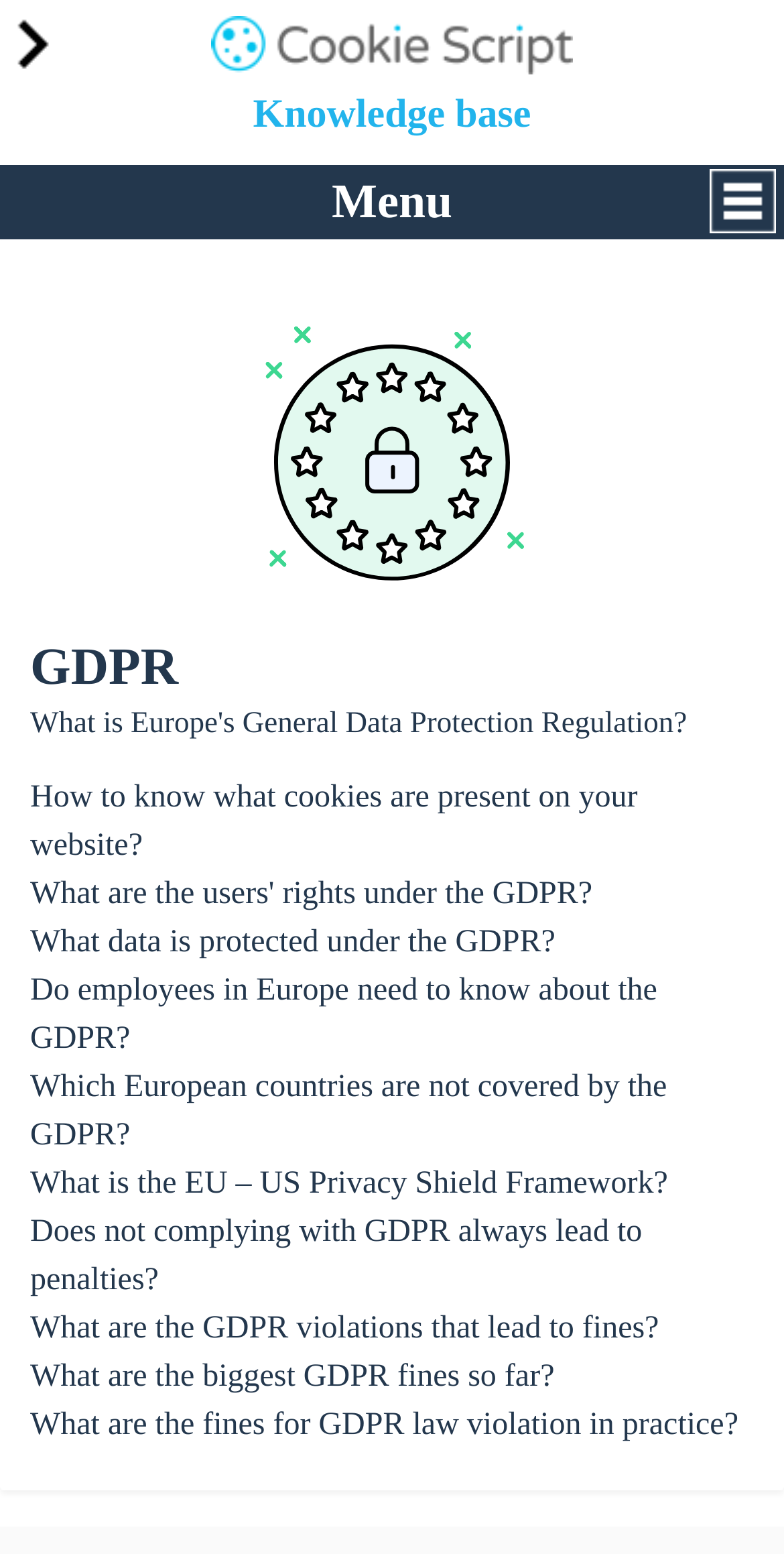Please determine the bounding box coordinates of the area that needs to be clicked to complete this task: 'Read about What are the users' rights under the GDPR?'. The coordinates must be four float numbers between 0 and 1, formatted as [left, top, right, bottom].

[0.038, 0.564, 0.756, 0.586]